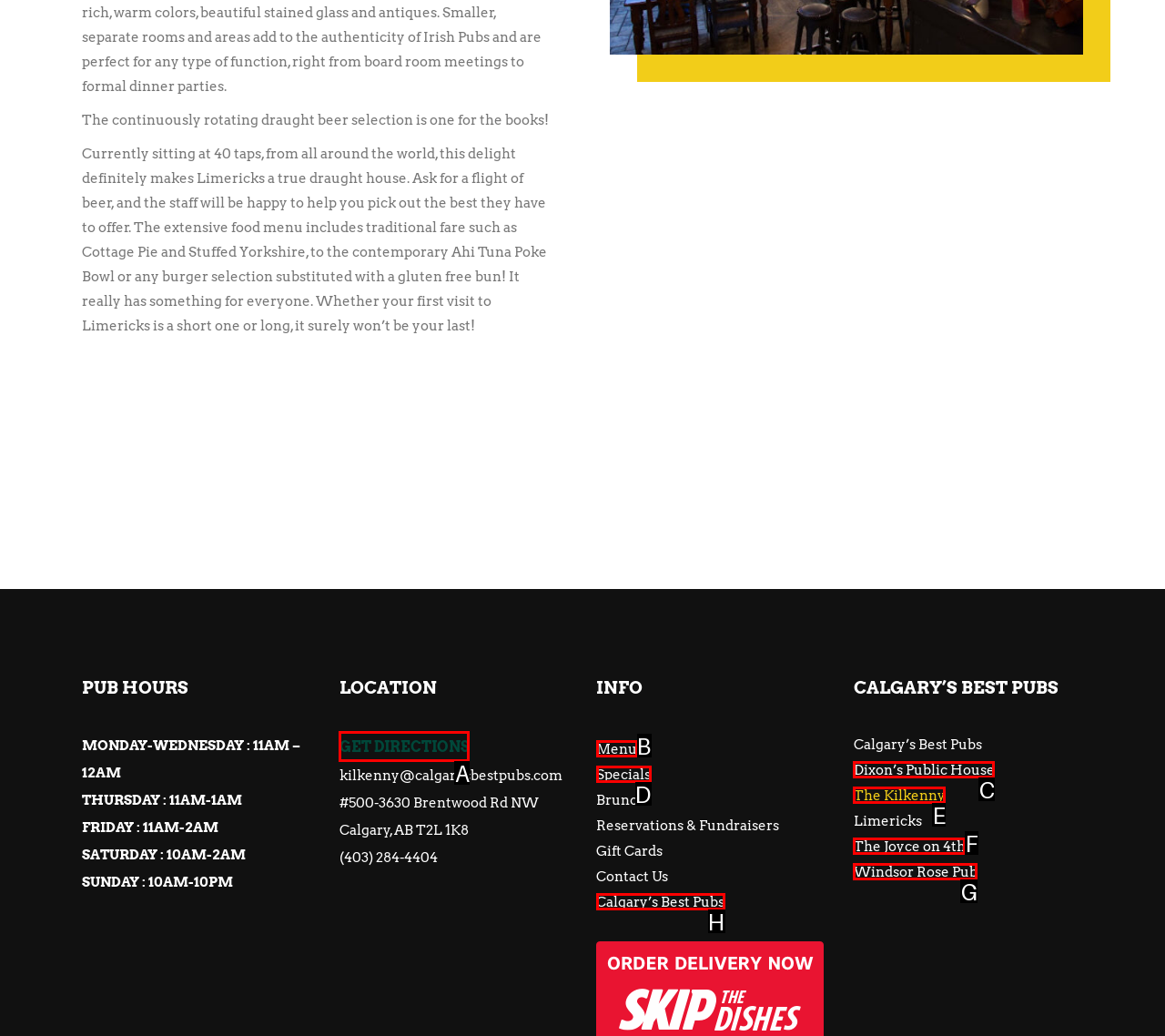Identify the HTML element that best matches the description: The Joyce on 4th. Provide your answer by selecting the corresponding letter from the given options.

F